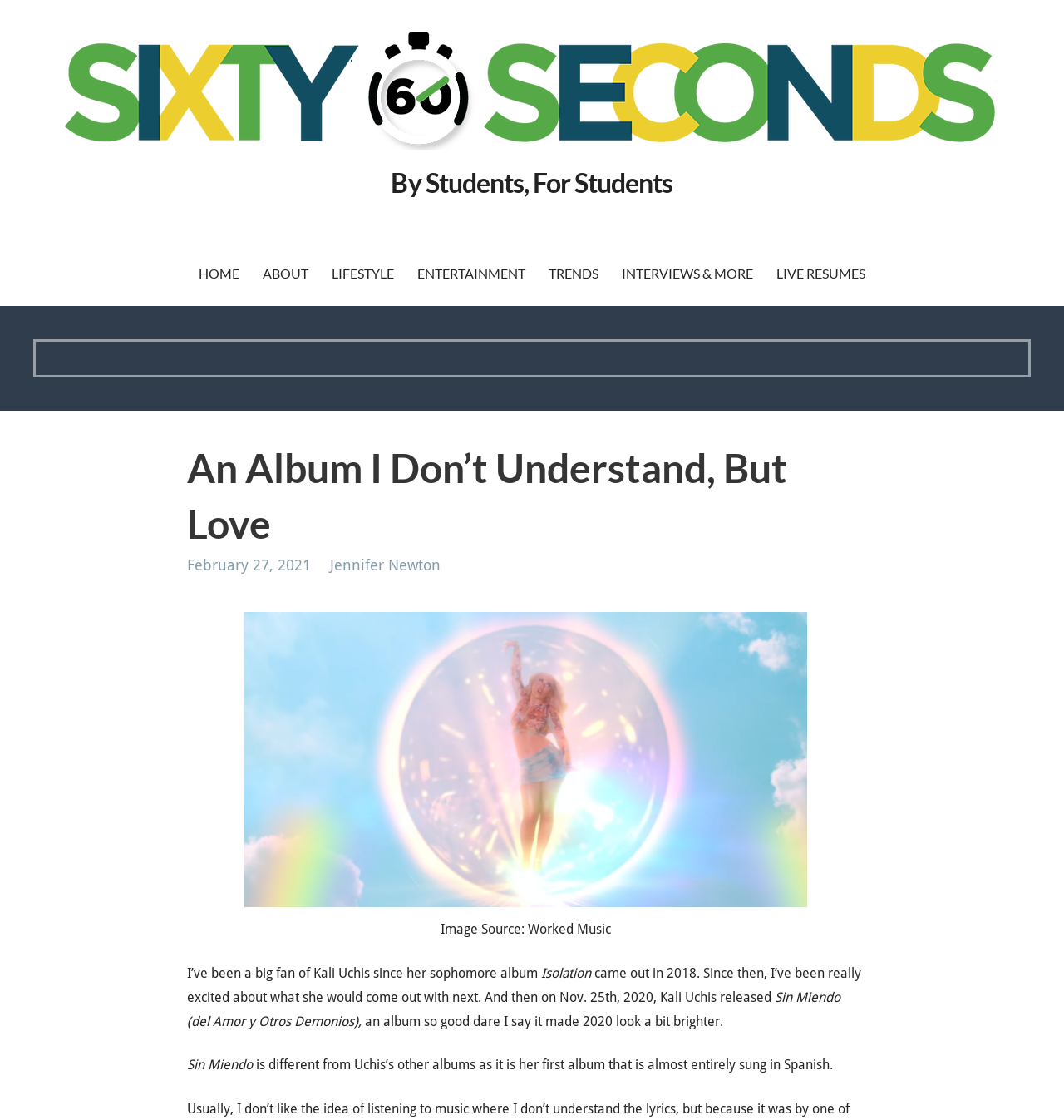Locate the bounding box coordinates of the element that should be clicked to execute the following instruction: "read about the author".

[0.31, 0.496, 0.414, 0.512]